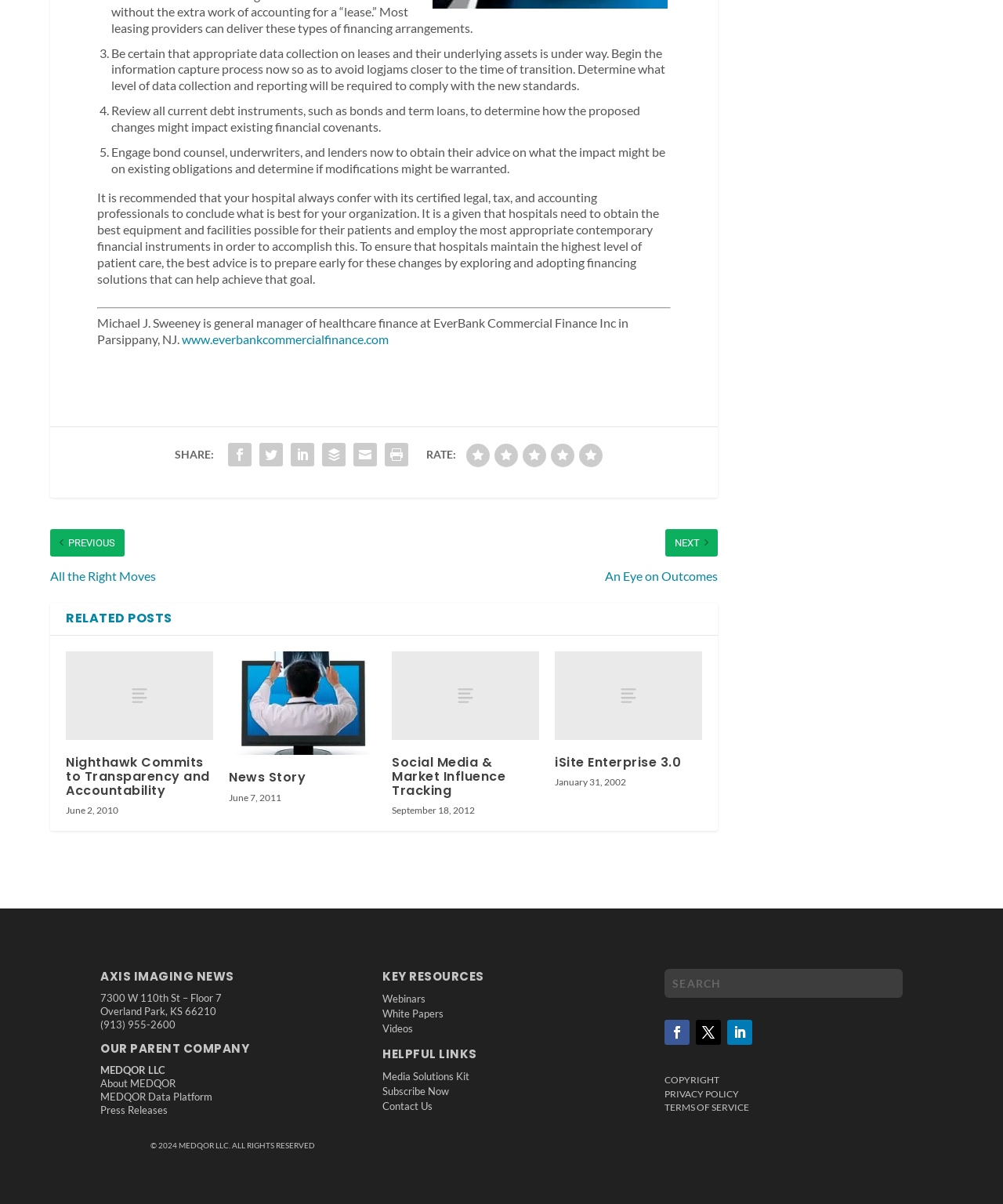Specify the bounding box coordinates of the area to click in order to follow the given instruction: "Click the 'RELATED POSTS' link."

[0.05, 0.492, 0.716, 0.518]